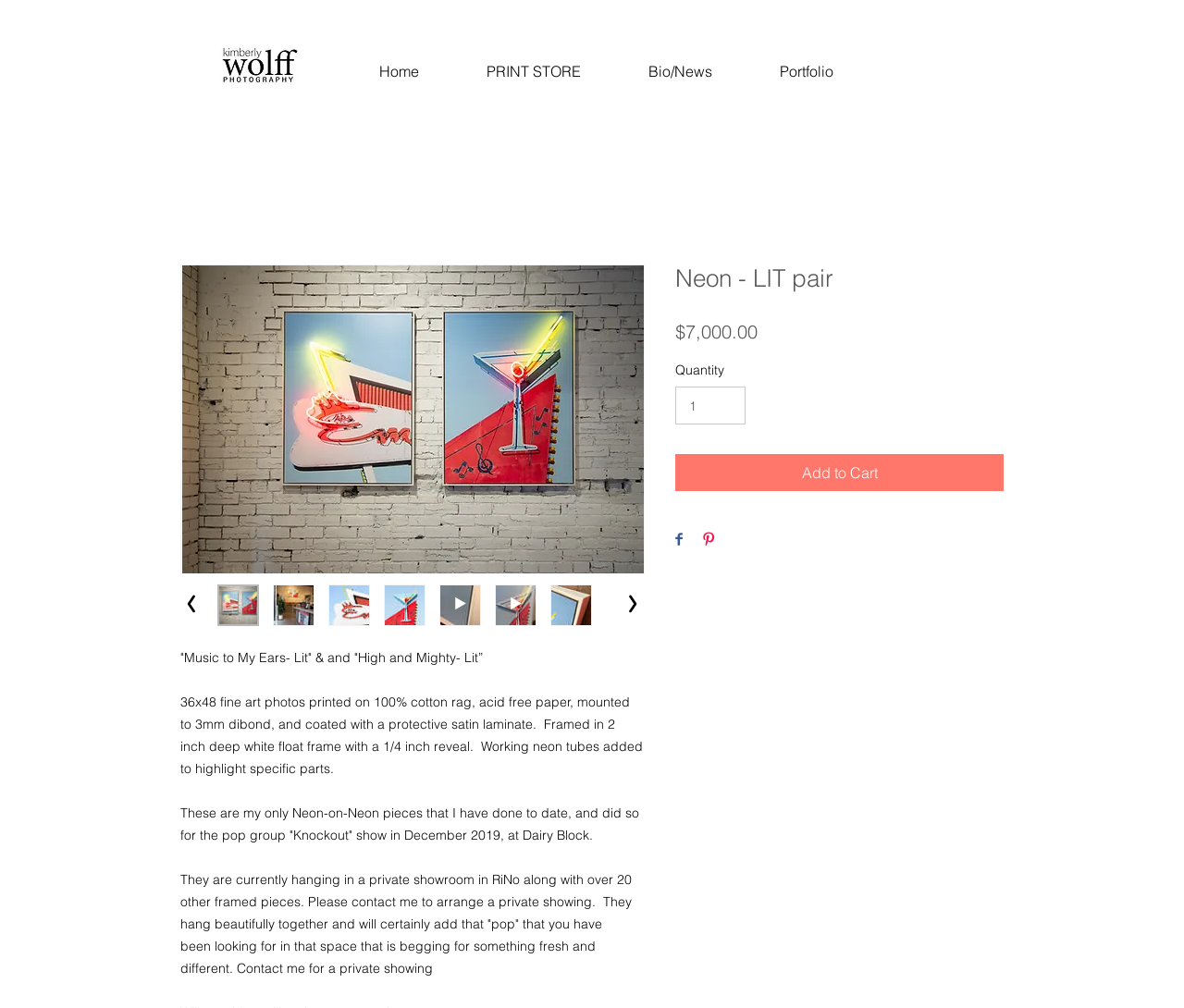Illustrate the webpage with a detailed description.

This webpage appears to be an online art gallery or store, showcasing a specific art piece called "Neon - LIT pair". At the top left corner, there is a small image of a logo, and next to it, a navigation menu with links to "Home", "PRINT STORE", "Bio/News", and "Portfolio".

Below the navigation menu, there is a large image of the art piece "Neon - LIT pair", which takes up most of the screen. Above the image, there are several small buttons with thumbnails of the same art piece, allowing the user to view different angles or details of the artwork.

To the right of the large image, there is a section with text describing the art piece, including its title, "Music to My Ears- Lit" & "High and Mighty- Lit”, and a detailed description of the artwork, including its size, materials, and framing. There are also several paragraphs of text providing additional information about the artwork, including its history and availability.

Below the descriptive text, there is a section with pricing and purchasing information, including a price of $7,000.00, a quantity selector, and an "Add to Cart" button. There are also buttons to share the artwork on Facebook and Pinterest.

Overall, the webpage is focused on showcasing a single art piece, providing detailed information about it, and allowing users to purchase it or share it on social media.